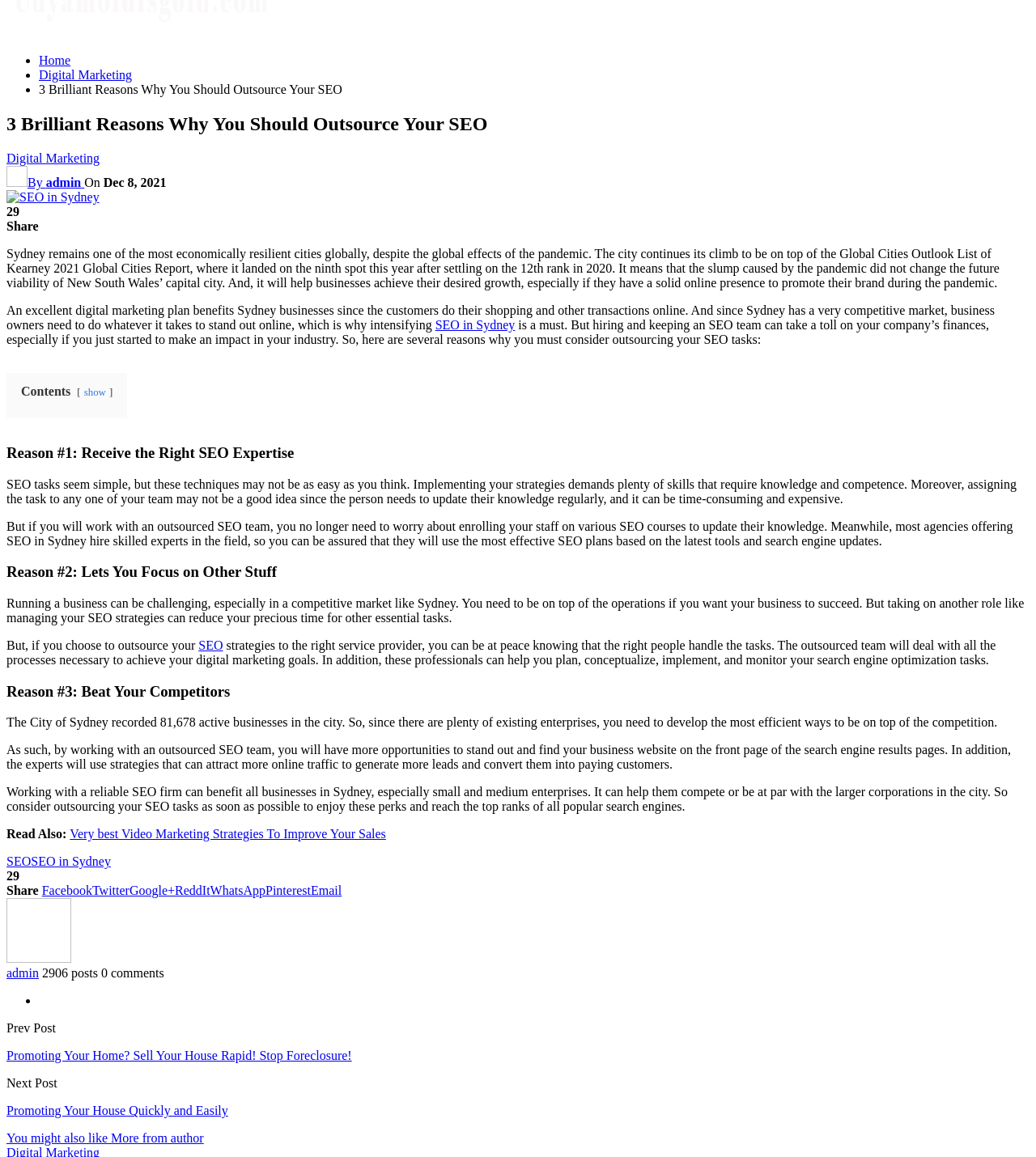Determine the bounding box coordinates of the section I need to click to execute the following instruction: "Read the article about protein-packed snacks". Provide the coordinates as four float numbers between 0 and 1, i.e., [left, top, right, bottom].

None